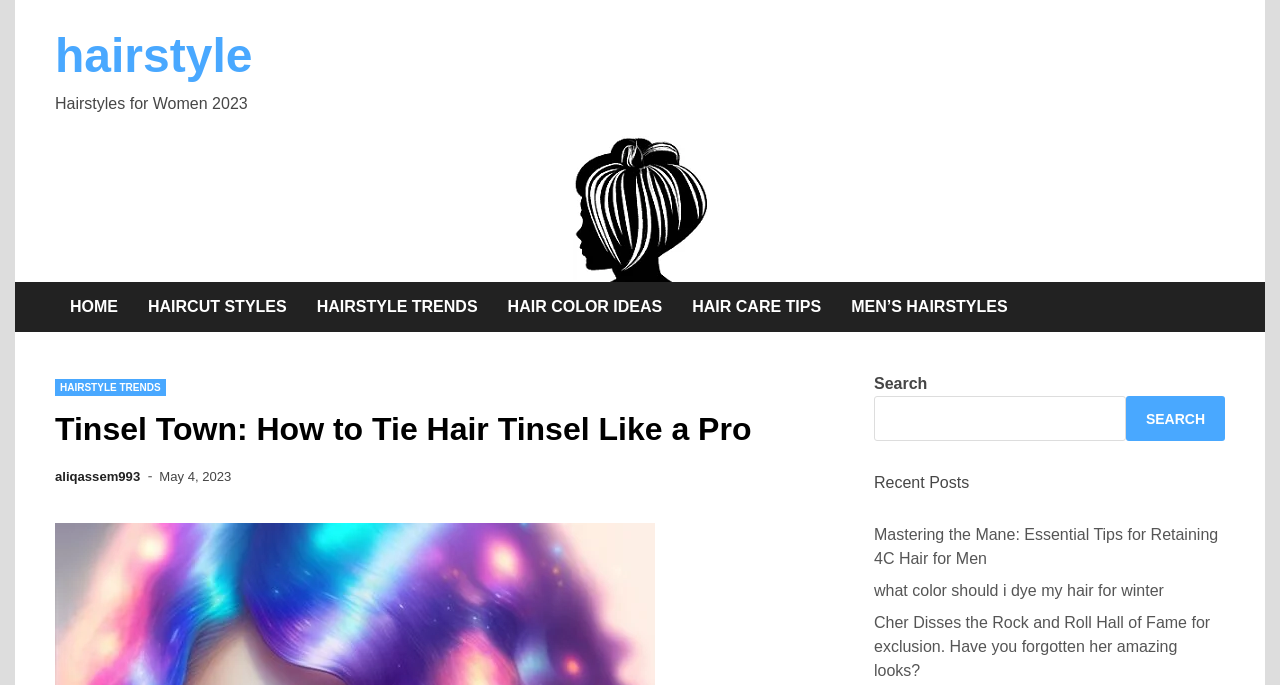Locate the bounding box coordinates of the clickable region necessary to complete the following instruction: "Explore Men’s Hairstyles". Provide the coordinates in the format of four float numbers between 0 and 1, i.e., [left, top, right, bottom].

[0.653, 0.412, 0.799, 0.485]